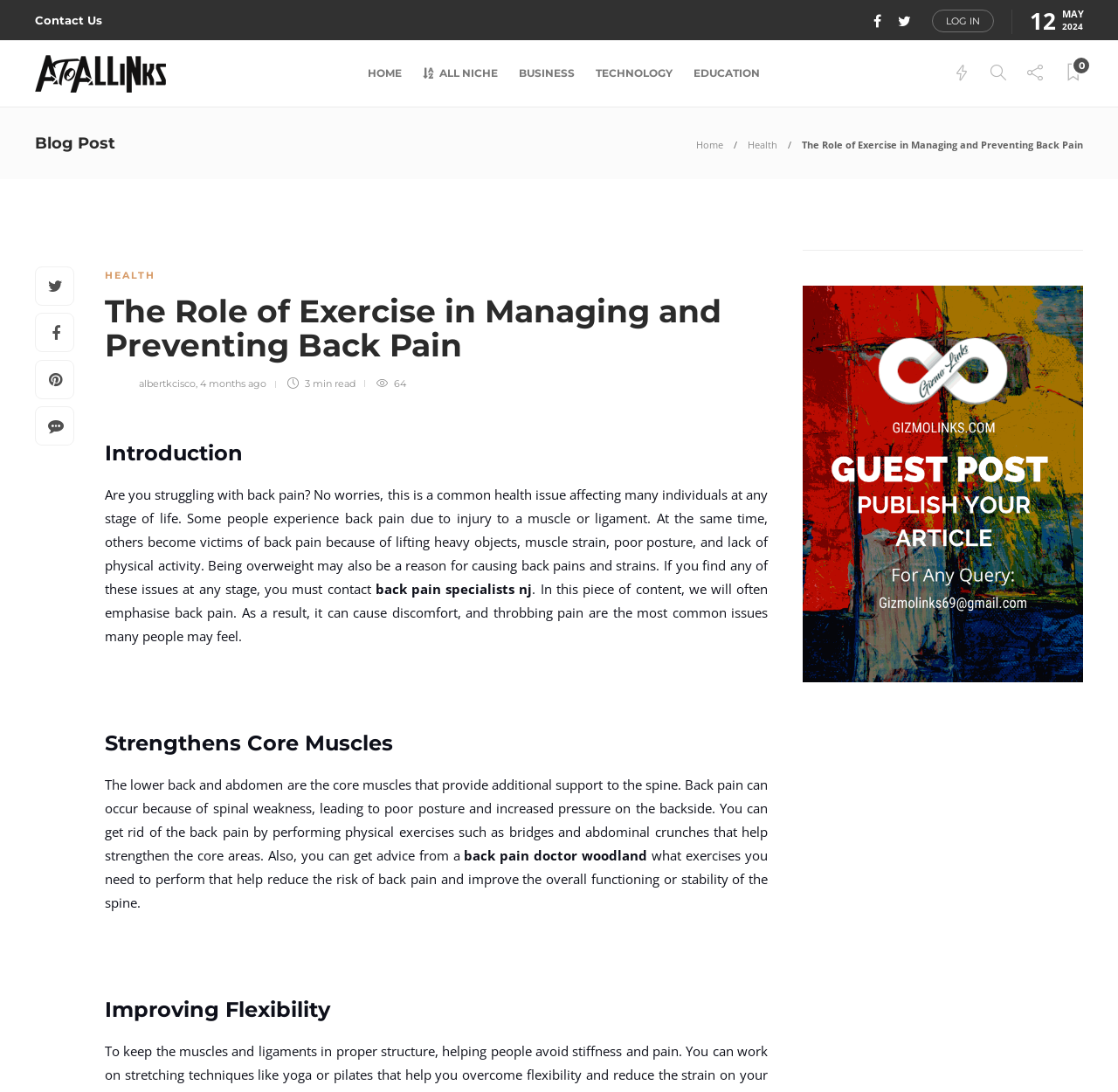Identify the coordinates of the bounding box for the element that must be clicked to accomplish the instruction: "View product image".

None